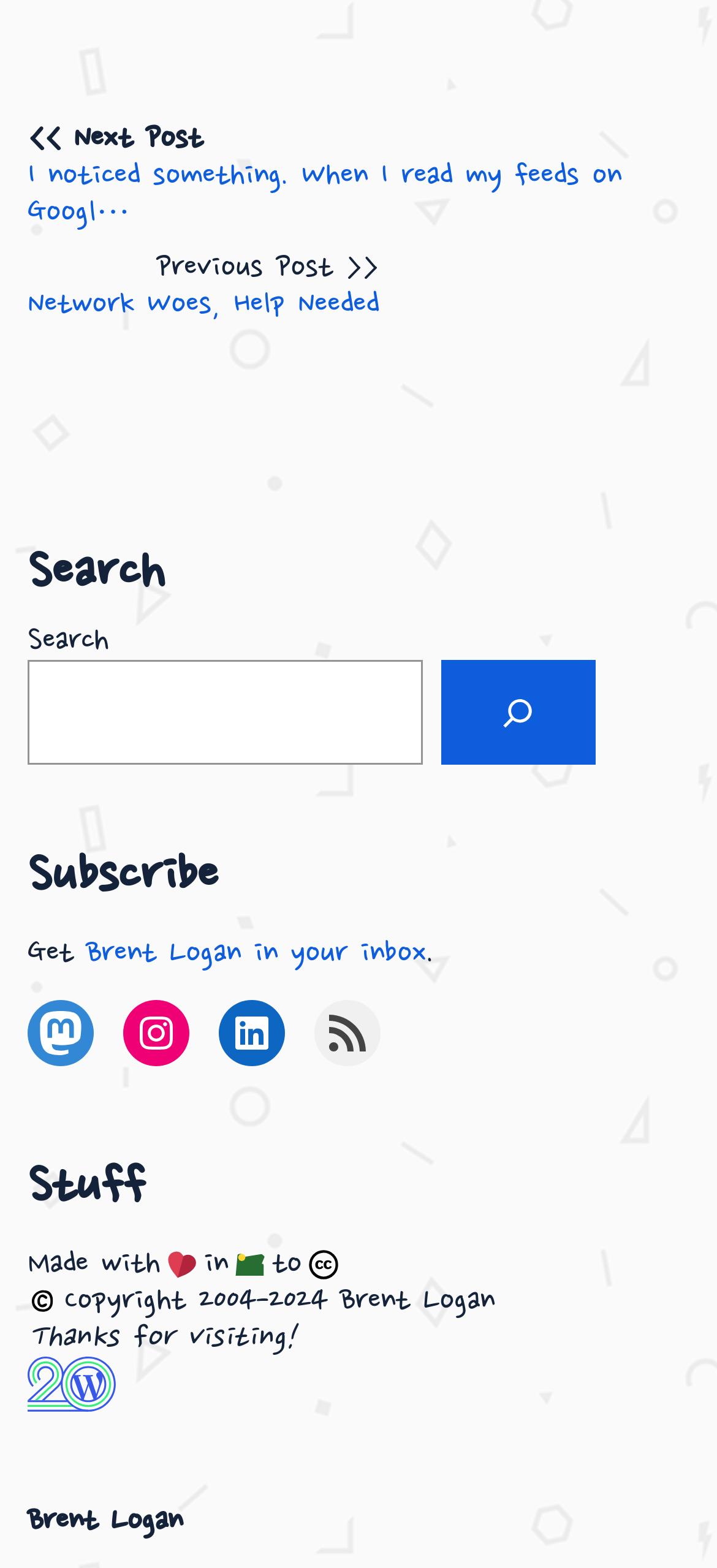Please identify the bounding box coordinates of the clickable region that I should interact with to perform the following instruction: "Check out online reputation management". The coordinates should be expressed as four float numbers between 0 and 1, i.e., [left, top, right, bottom].

None